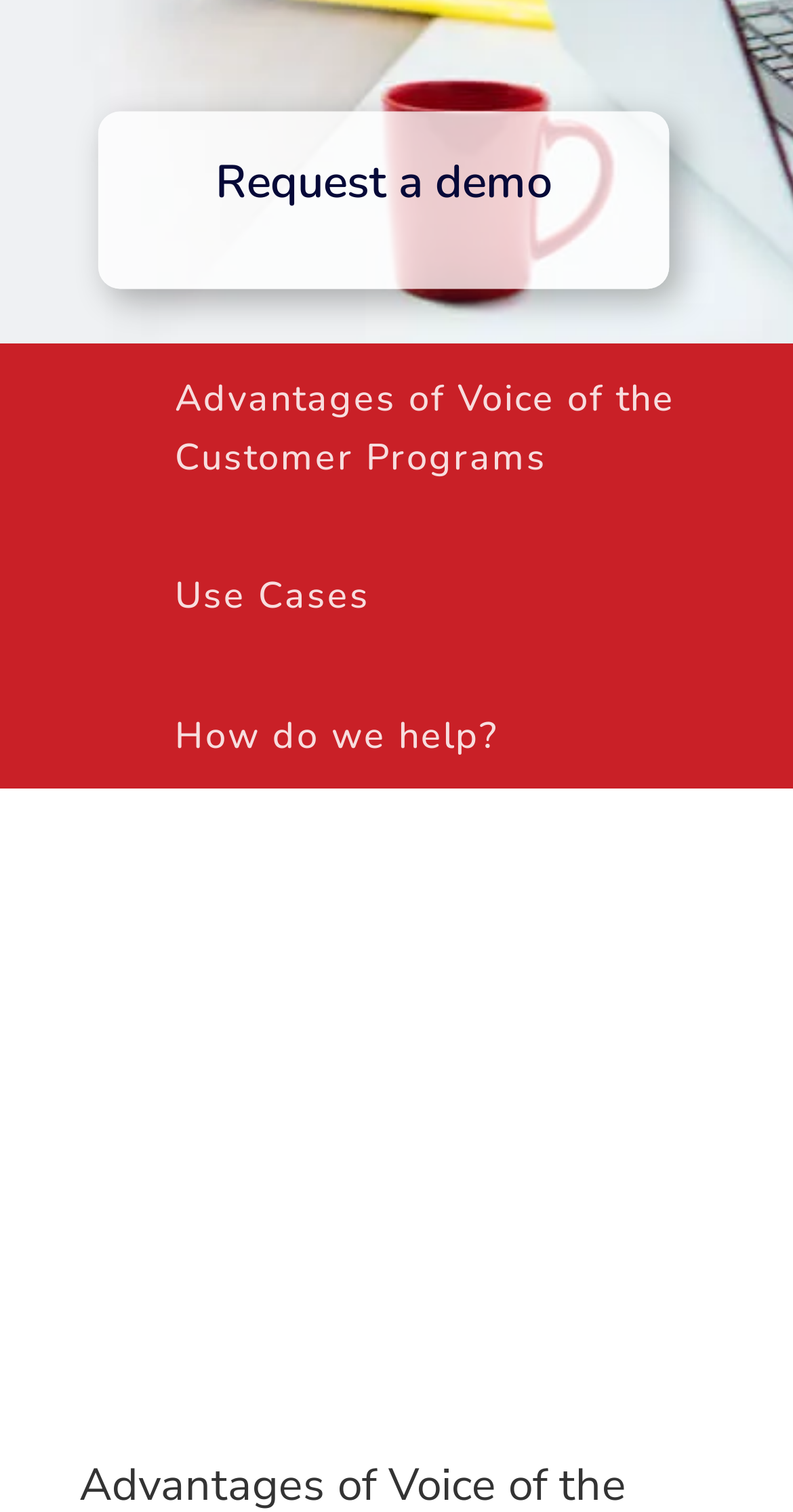Determine the bounding box coordinates in the format (top-left x, top-left y, bottom-right x, bottom-right y). Ensure all values are floating point numbers between 0 and 1. Identify the bounding box of the UI element described by: $

[0.1, 0.468, 0.182, 0.511]